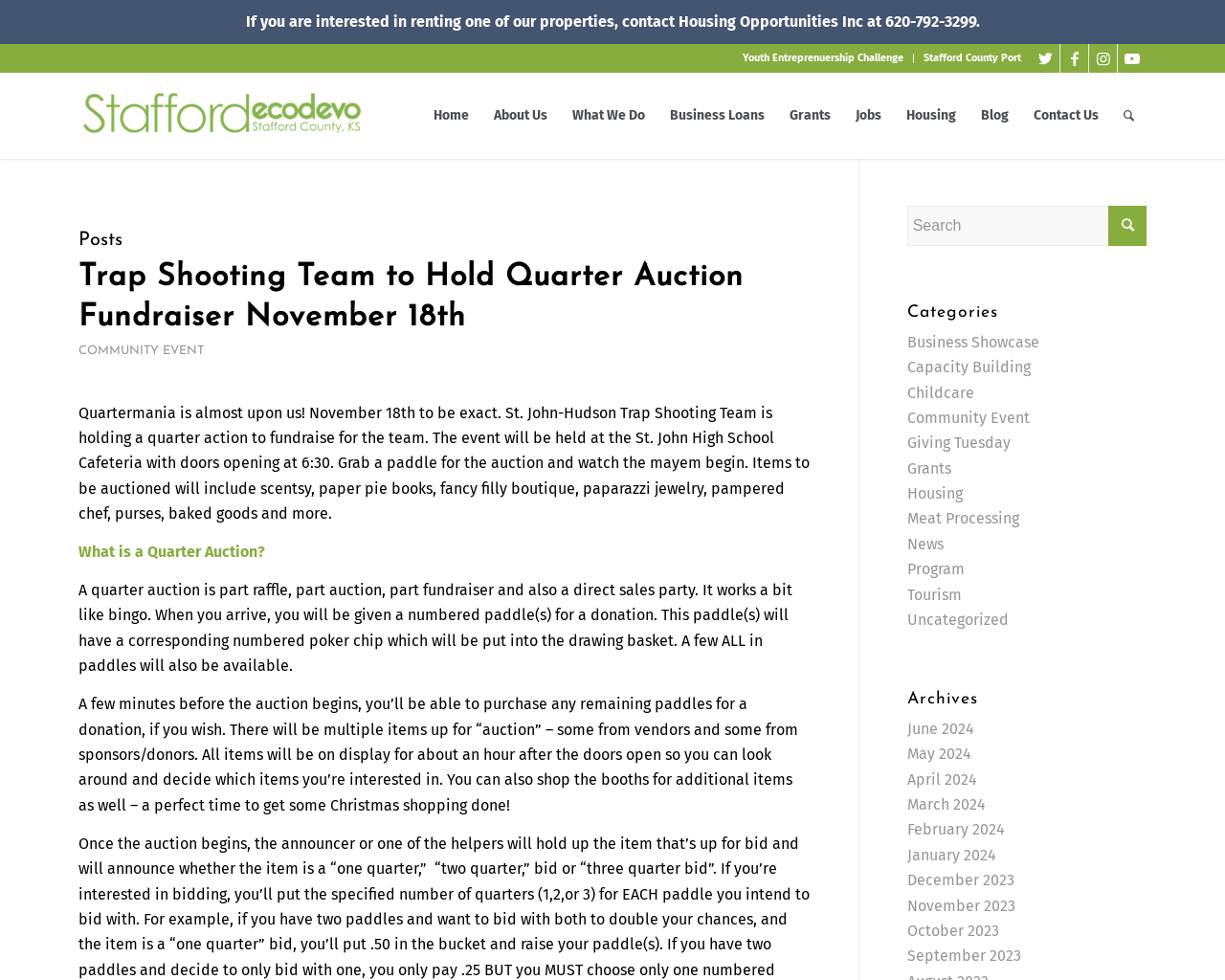Identify the bounding box coordinates of the element to click to follow this instruction: 'Click on the Twitter link'. Ensure the coordinates are four float values between 0 and 1, provided as [left, top, right, bottom].

[0.842, 0.045, 0.865, 0.075]